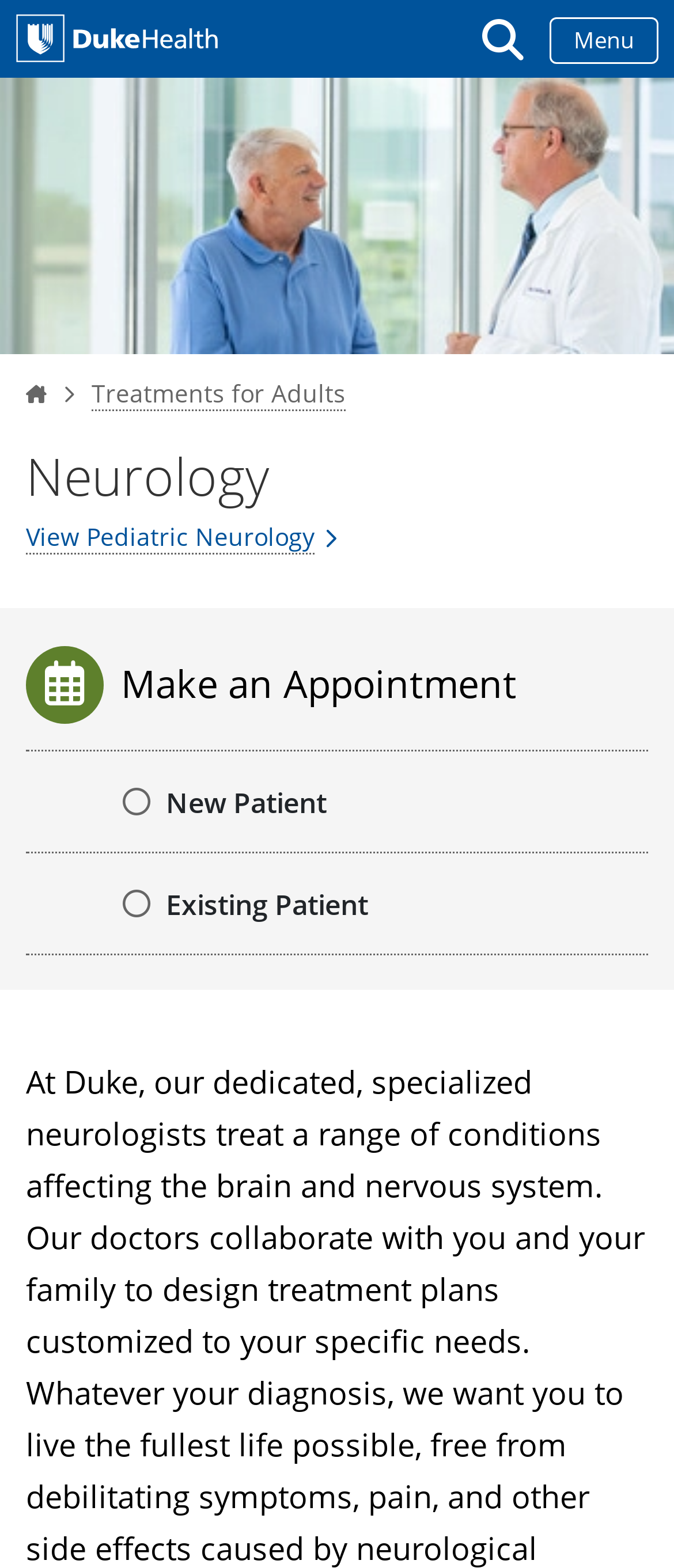Please identify the bounding box coordinates of the element I need to click to follow this instruction: "View treatments for adults".

[0.136, 0.24, 0.513, 0.262]